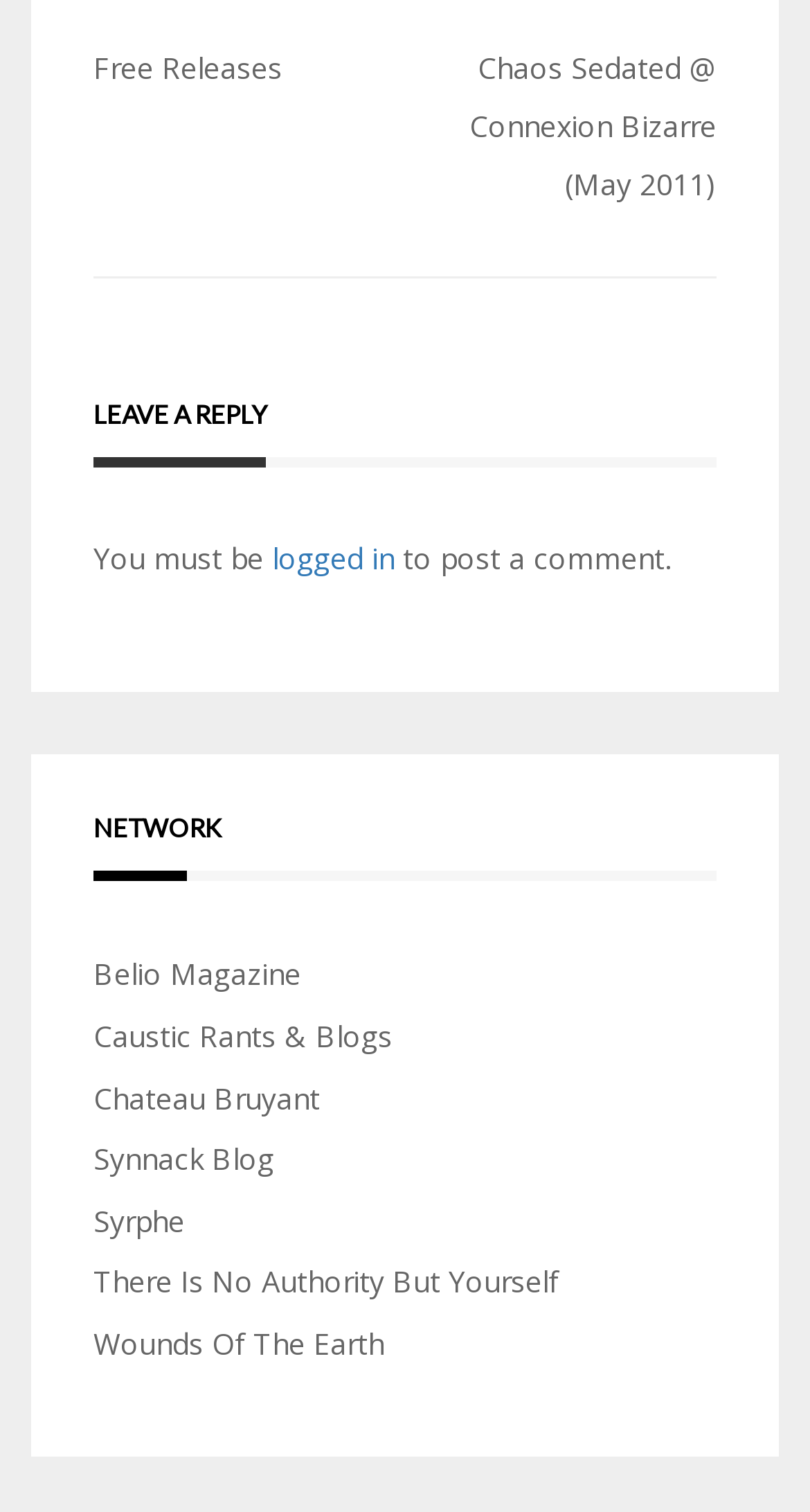What is required to post a comment?
Refer to the image and provide a thorough answer to the question.

The text 'You must be logged in to post a comment.' suggests that a user needs to be logged in to post a comment.